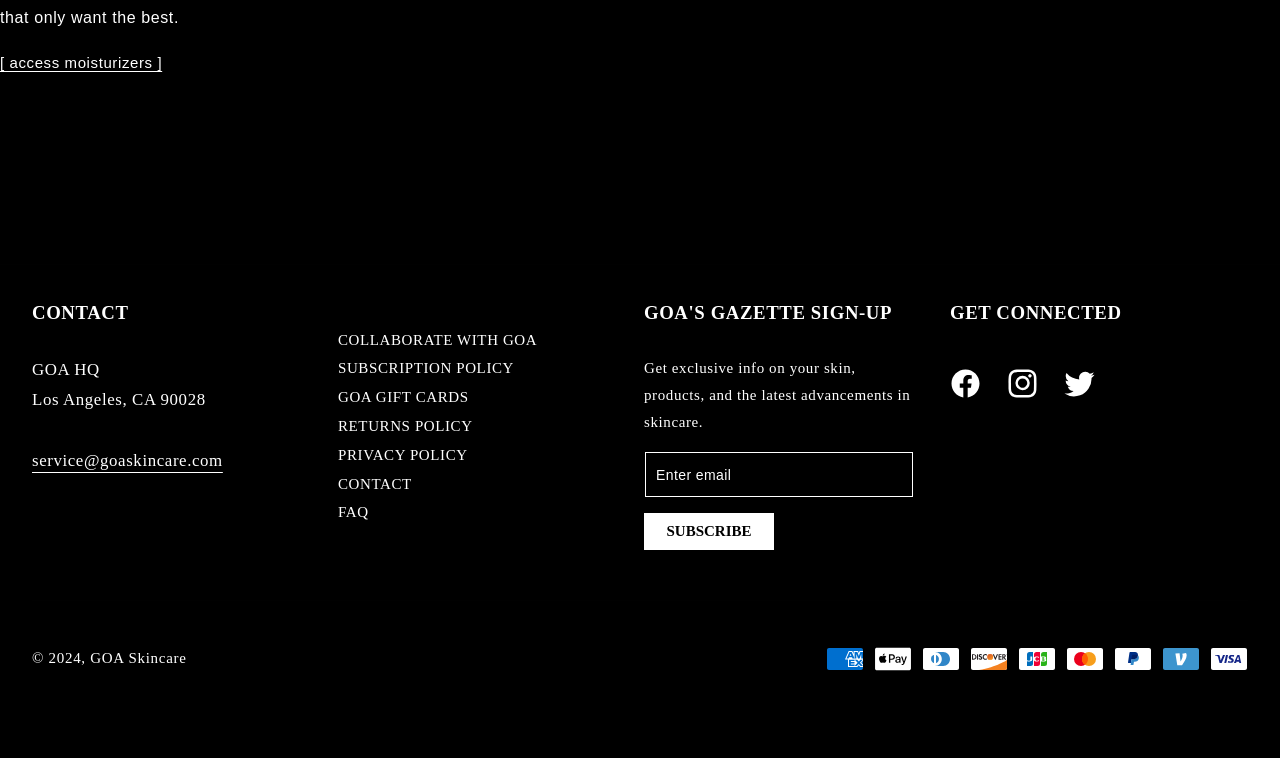What is the purpose of the 'GOA'S GAZETTE SIGN-UP' section?
Provide a detailed answer to the question, using the image to inform your response.

I read the text in the 'GOA'S GAZETTE SIGN-UP' section, which states 'Get exclusive info on your skin, products, and the latest advancements in skincare.' This suggests that the purpose of this section is to sign up for exclusive information on skin and products.